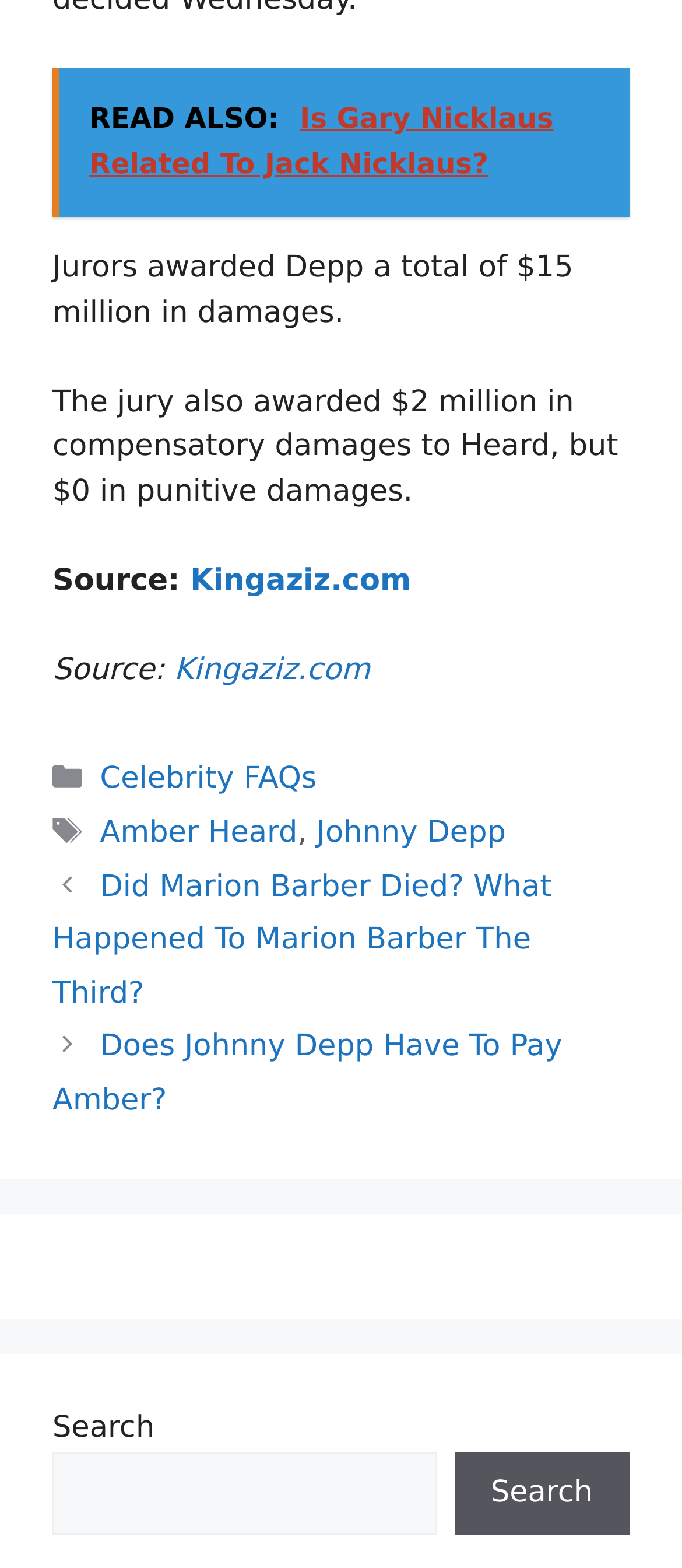Determine the bounding box coordinates for the HTML element mentioned in the following description: "Johnny Depp". The coordinates should be a list of four floats ranging from 0 to 1, represented as [left, top, right, bottom].

[0.464, 0.52, 0.742, 0.542]